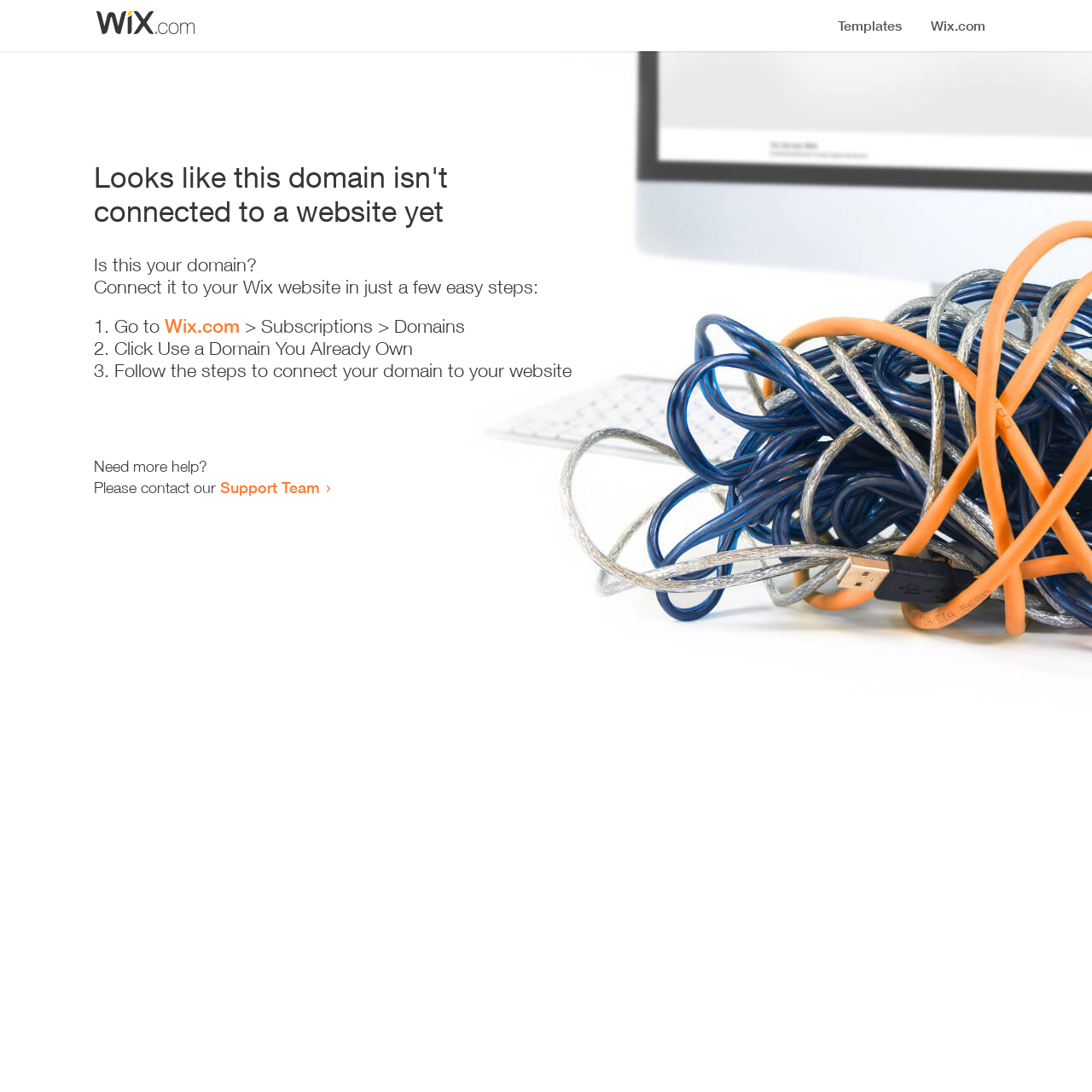Use a single word or phrase to answer the question:
Where can I get more help?

Support Team